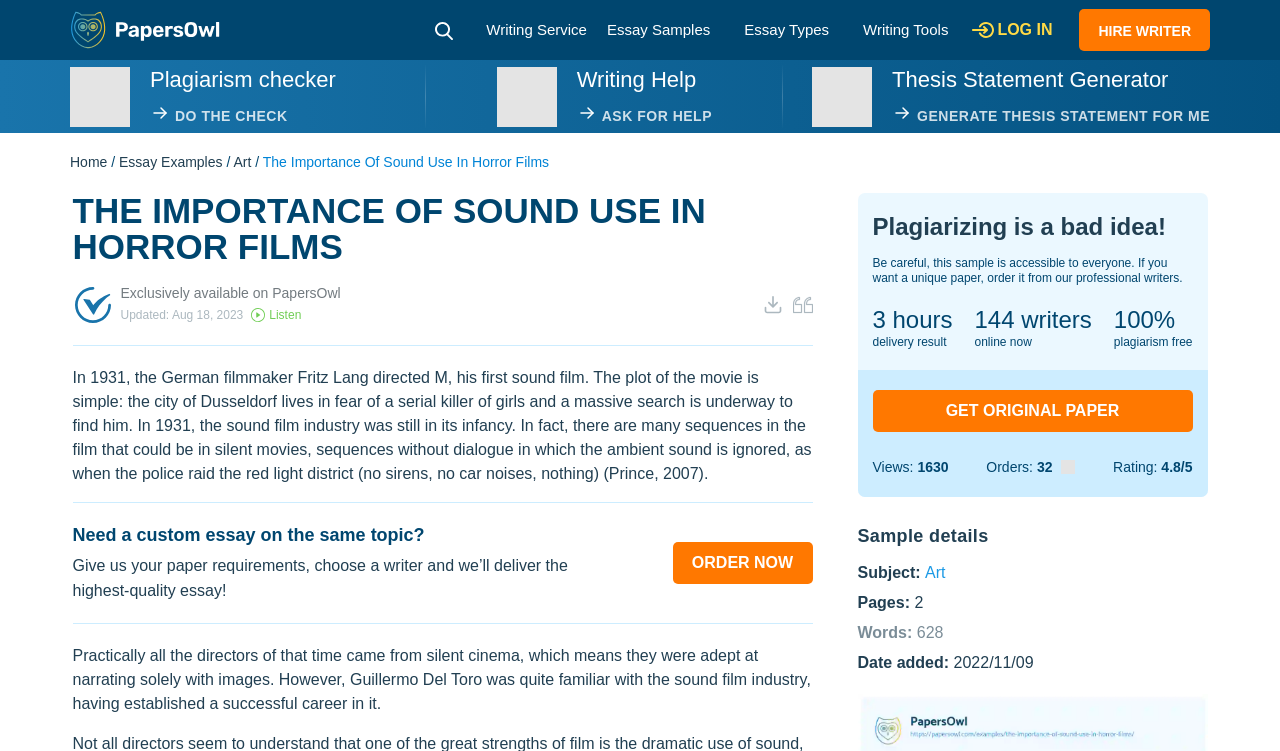Give a succinct answer to this question in a single word or phrase: 
What is the title of the essay?

The Importance Of Sound Use In Horror Films